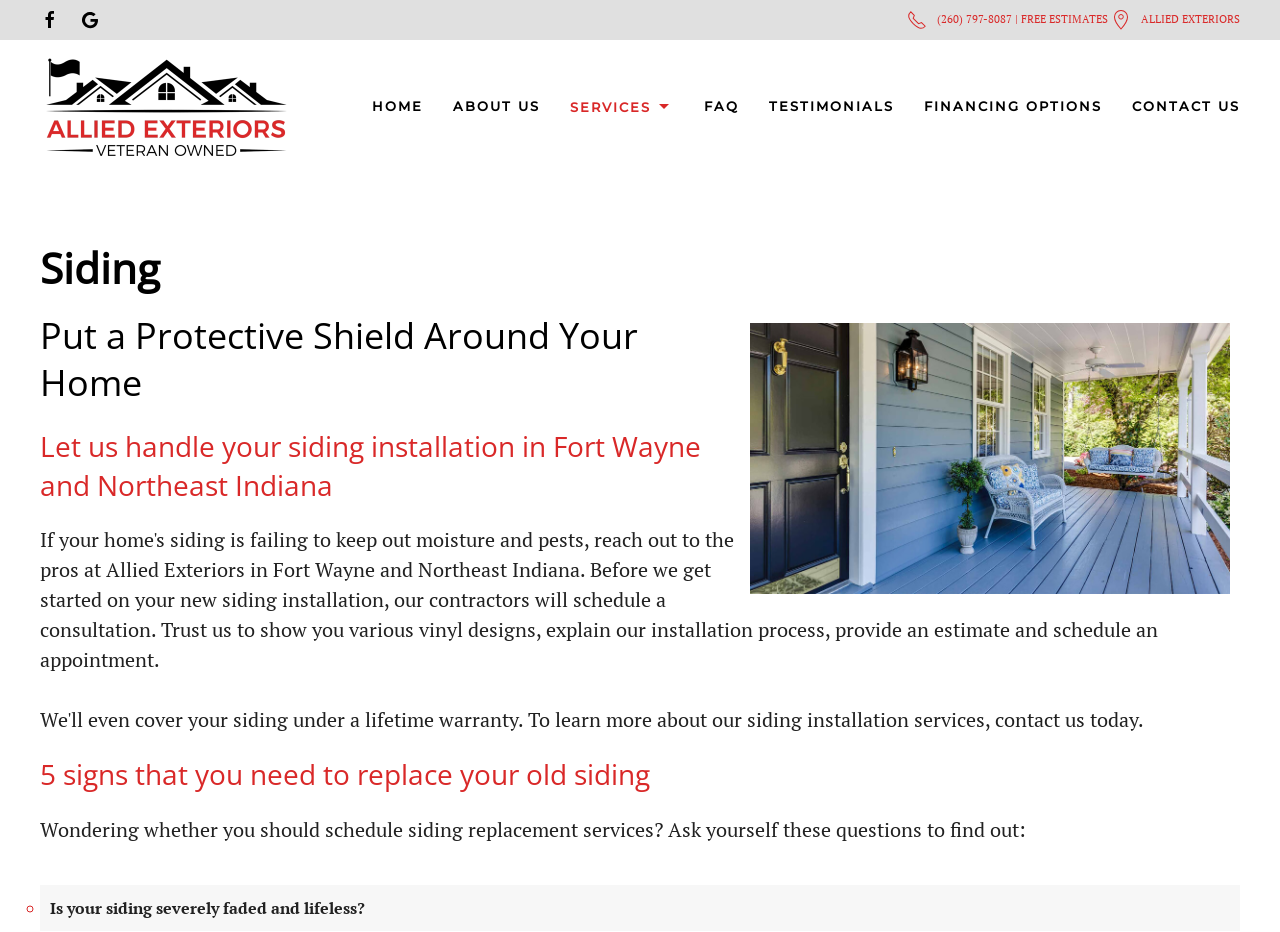What is the main service offered?
Provide a comprehensive and detailed answer to the question.

I found the main service offered by looking at the main heading of the webpage, which says 'Siding', and also by reading the subheadings and content, which mentions siding installation services.